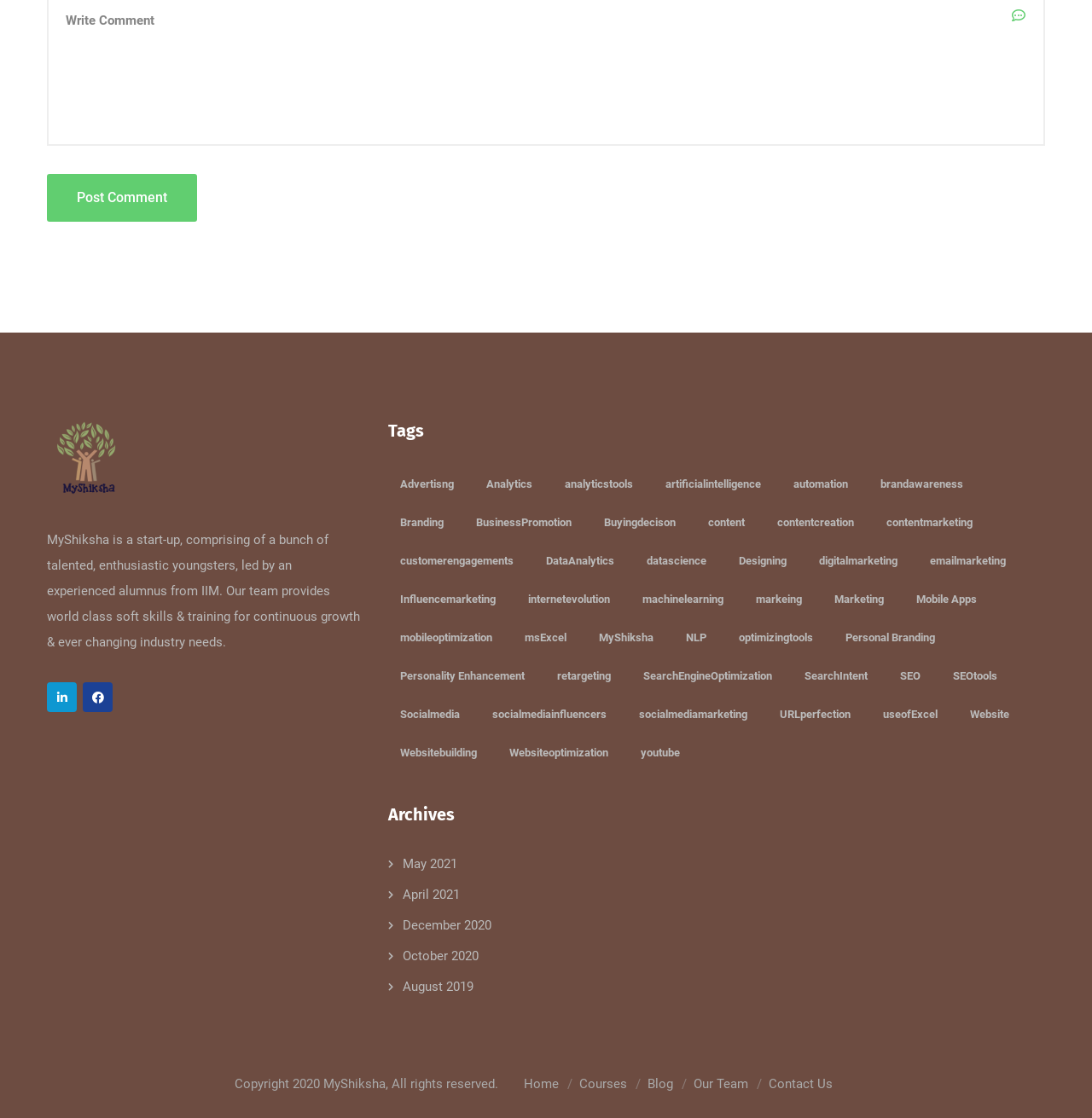What is the last archive date listed on this webpage?
Based on the screenshot, respond with a single word or phrase.

August 2019